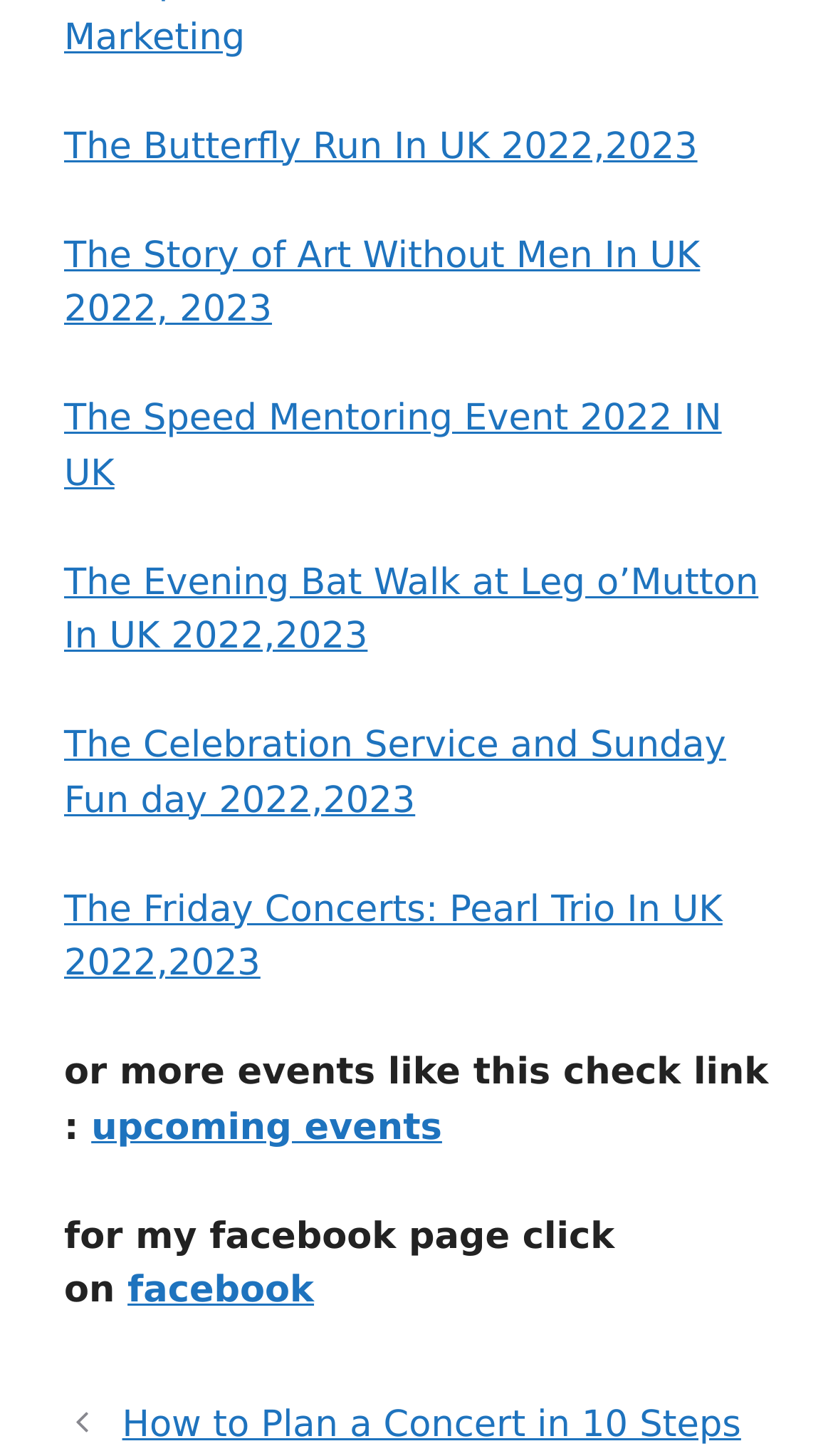What type of content is provided below the list of events?
Refer to the image and give a detailed answer to the question.

Below the list of events, the webpage provides some text and links, including a link to 'upcoming events', a link to a Facebook page, and a link to an article about concert planning. This section appears to provide additional resources or information related to the events listed on the webpage.